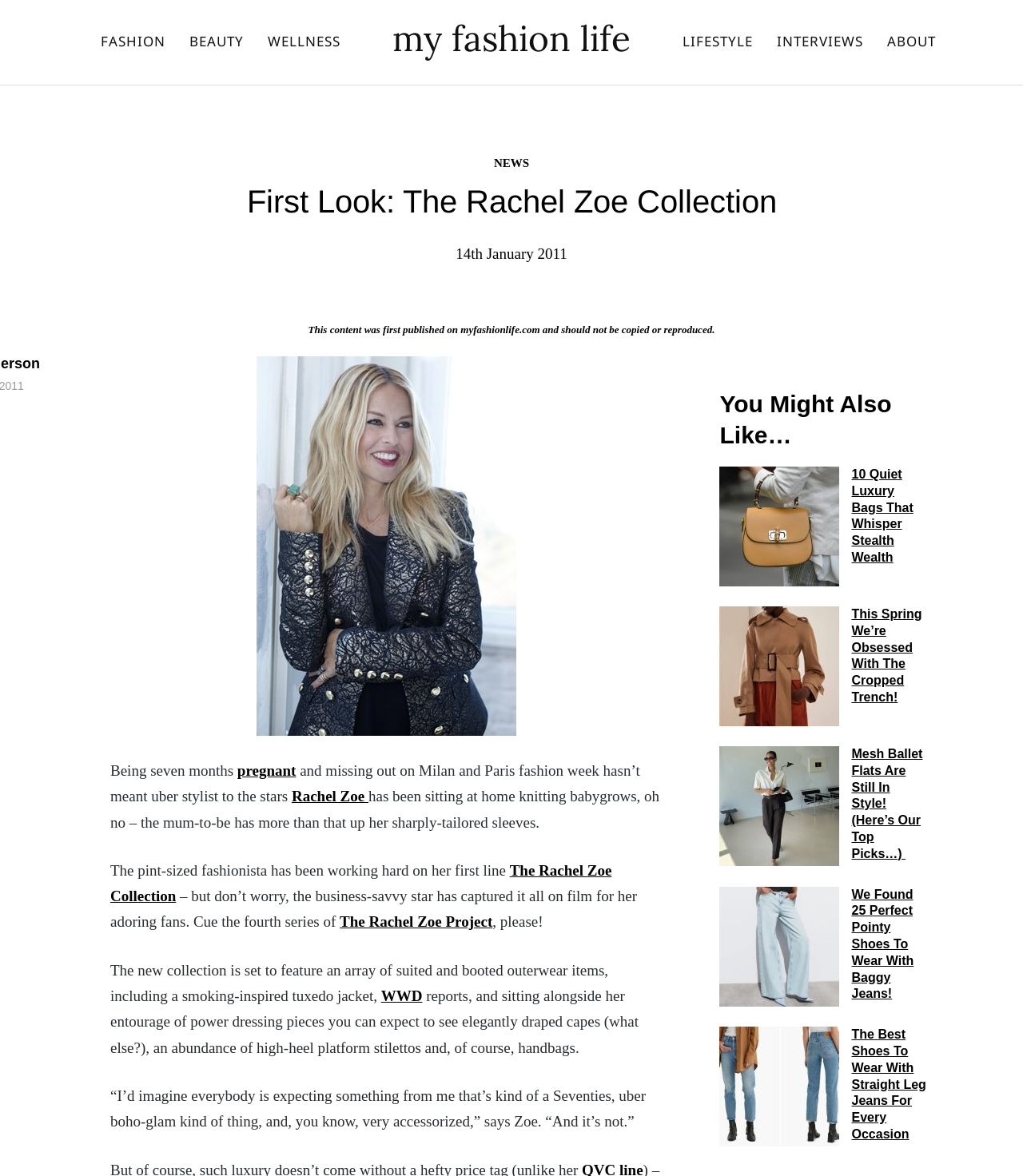Could you locate the bounding box coordinates for the section that should be clicked to accomplish this task: "Read about The Rachel Zoe Collection".

[0.031, 0.151, 0.969, 0.192]